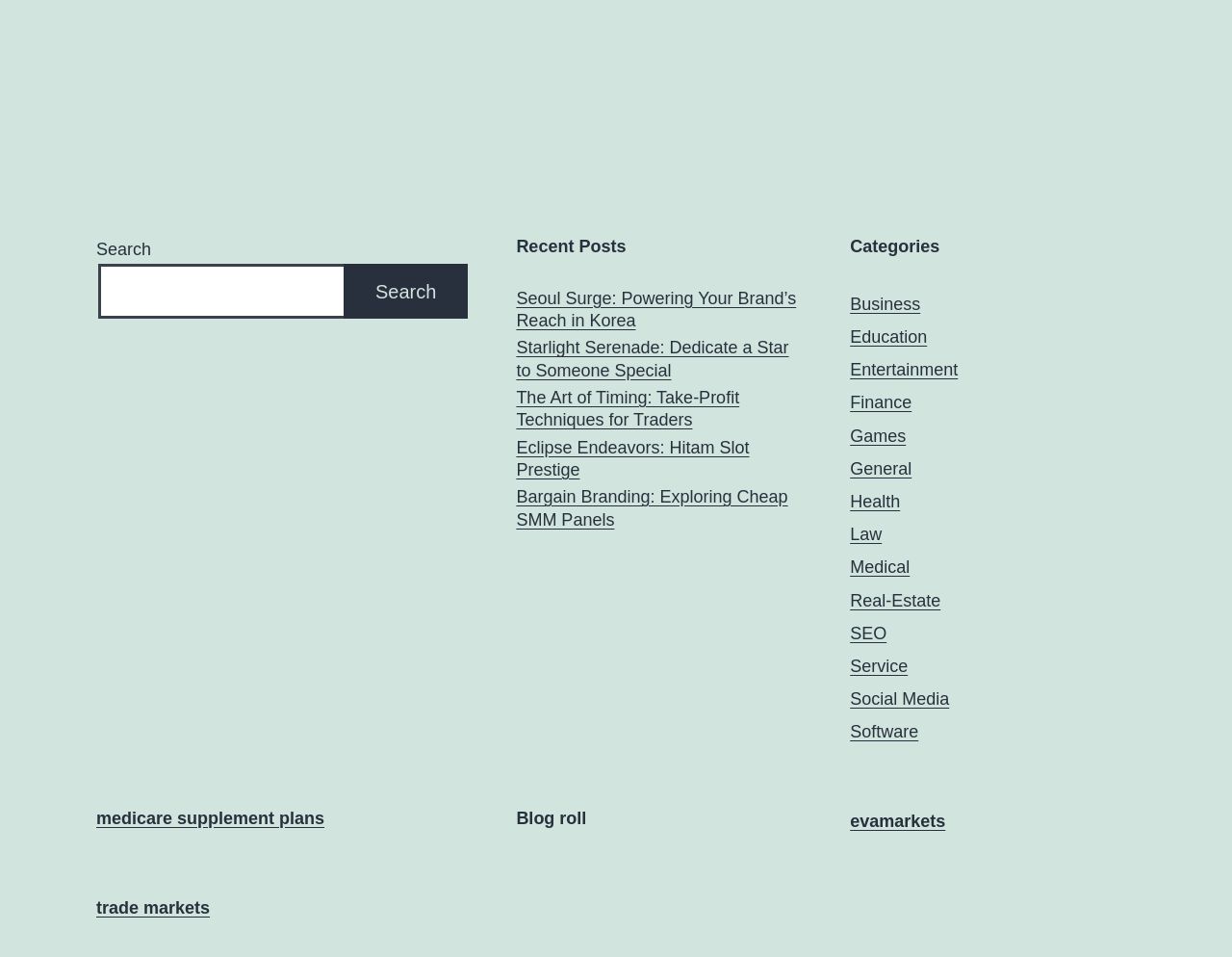What is the purpose of the 'Blog roll' section?
Make sure to answer the question with a detailed and comprehensive explanation.

The 'Blog roll' section contains links to other blogs, suggesting that its purpose is to provide a list of related or recommended blogs to users.